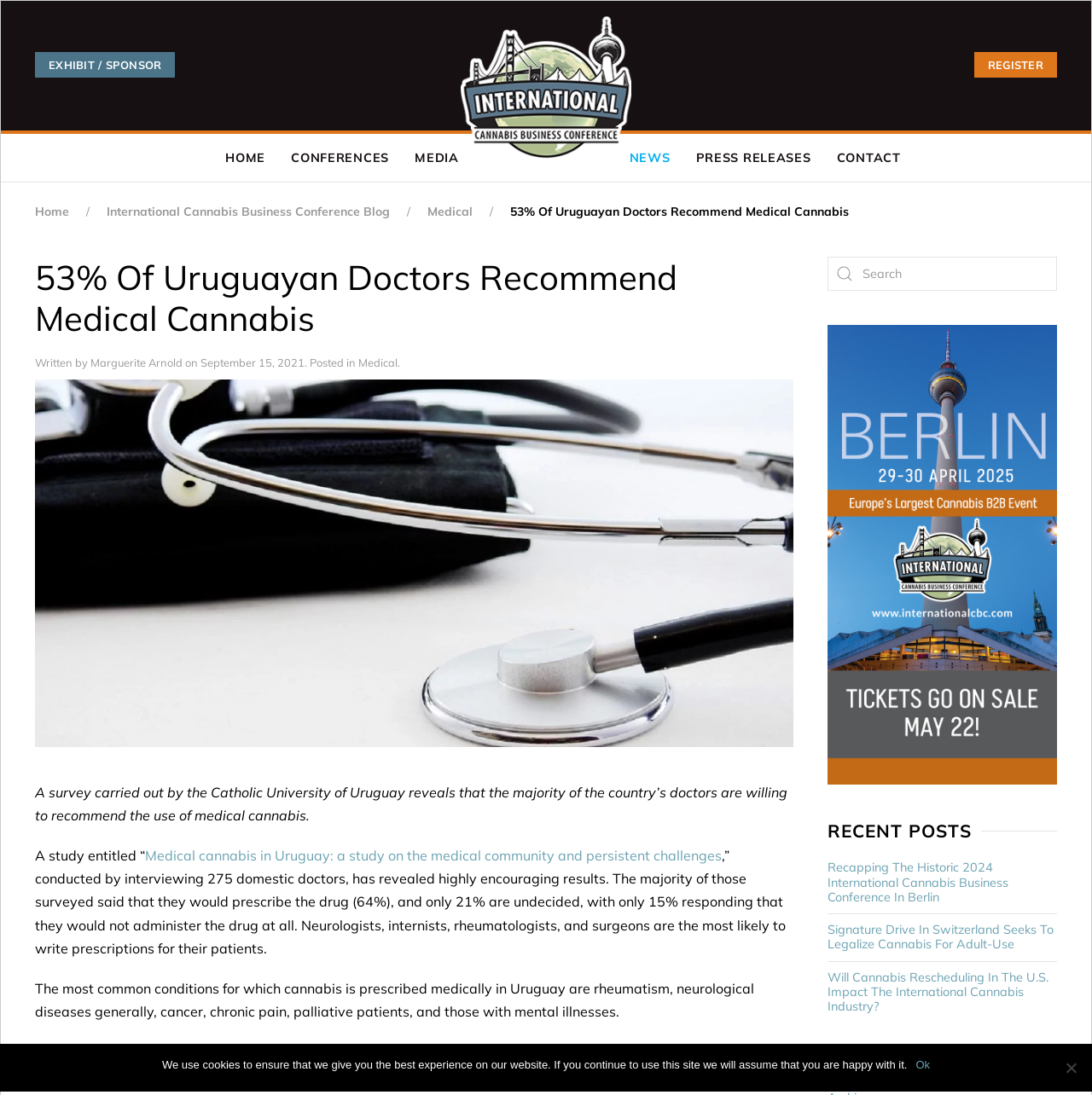Who wrote the article?
From the screenshot, supply a one-word or short-phrase answer.

Marguerite Arnold